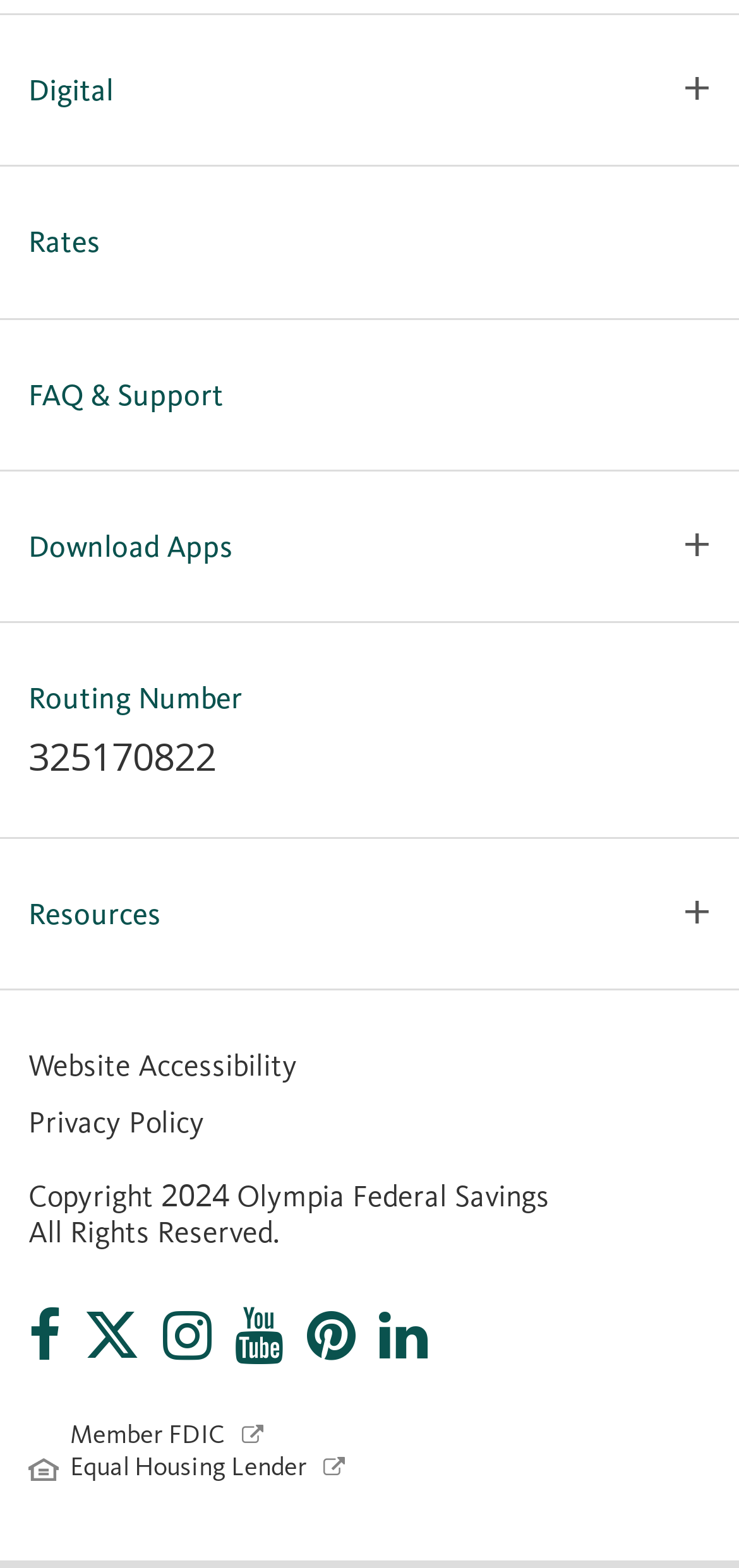Show the bounding box coordinates of the region that should be clicked to follow the instruction: "go to August 2022."

None